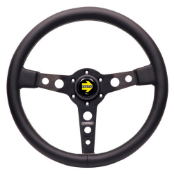What is the purpose of the cutouts on the spokes?
Based on the screenshot, answer the question with a single word or phrase.

Aesthetics and grip